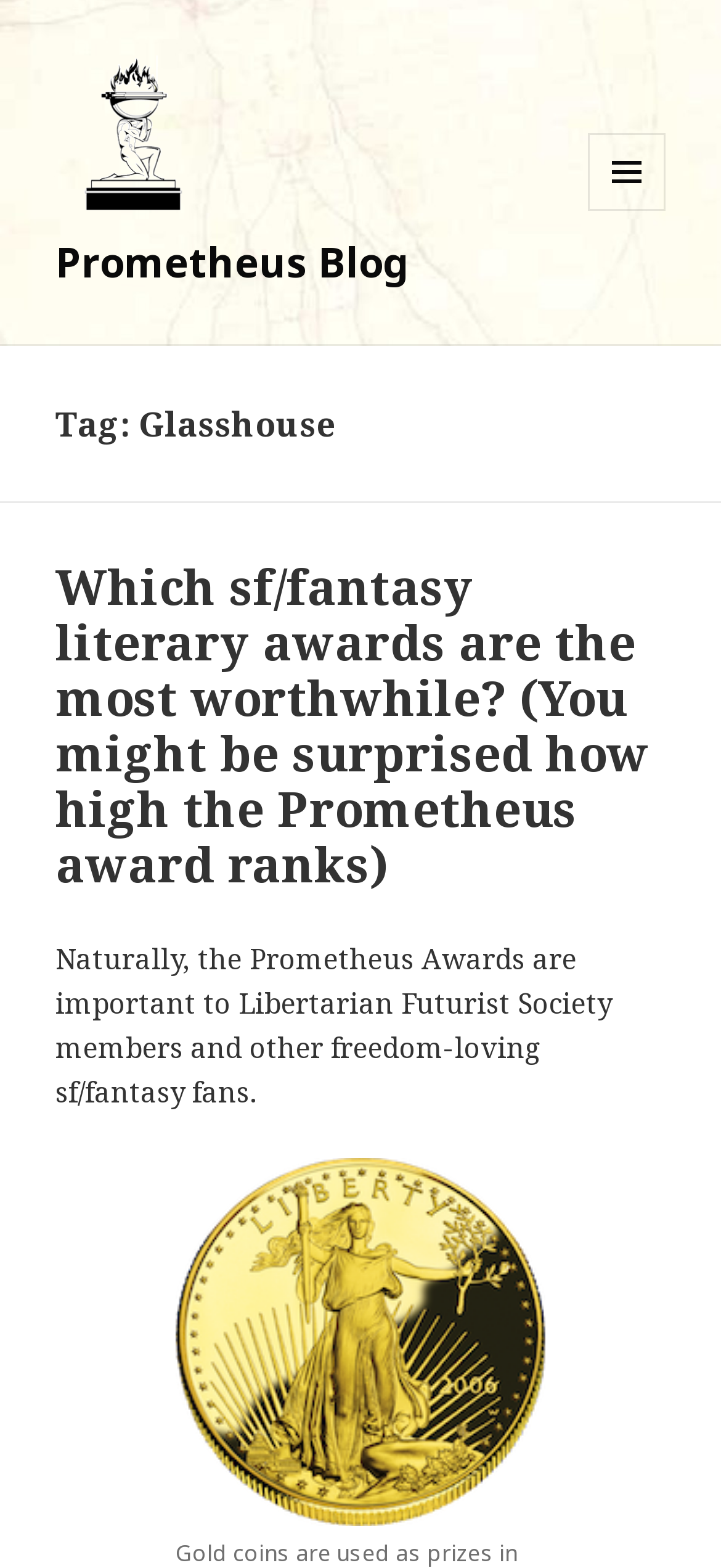From the given element description: "Main Menu", find the bounding box for the UI element. Provide the coordinates as four float numbers between 0 and 1, in the order [left, top, right, bottom].

None